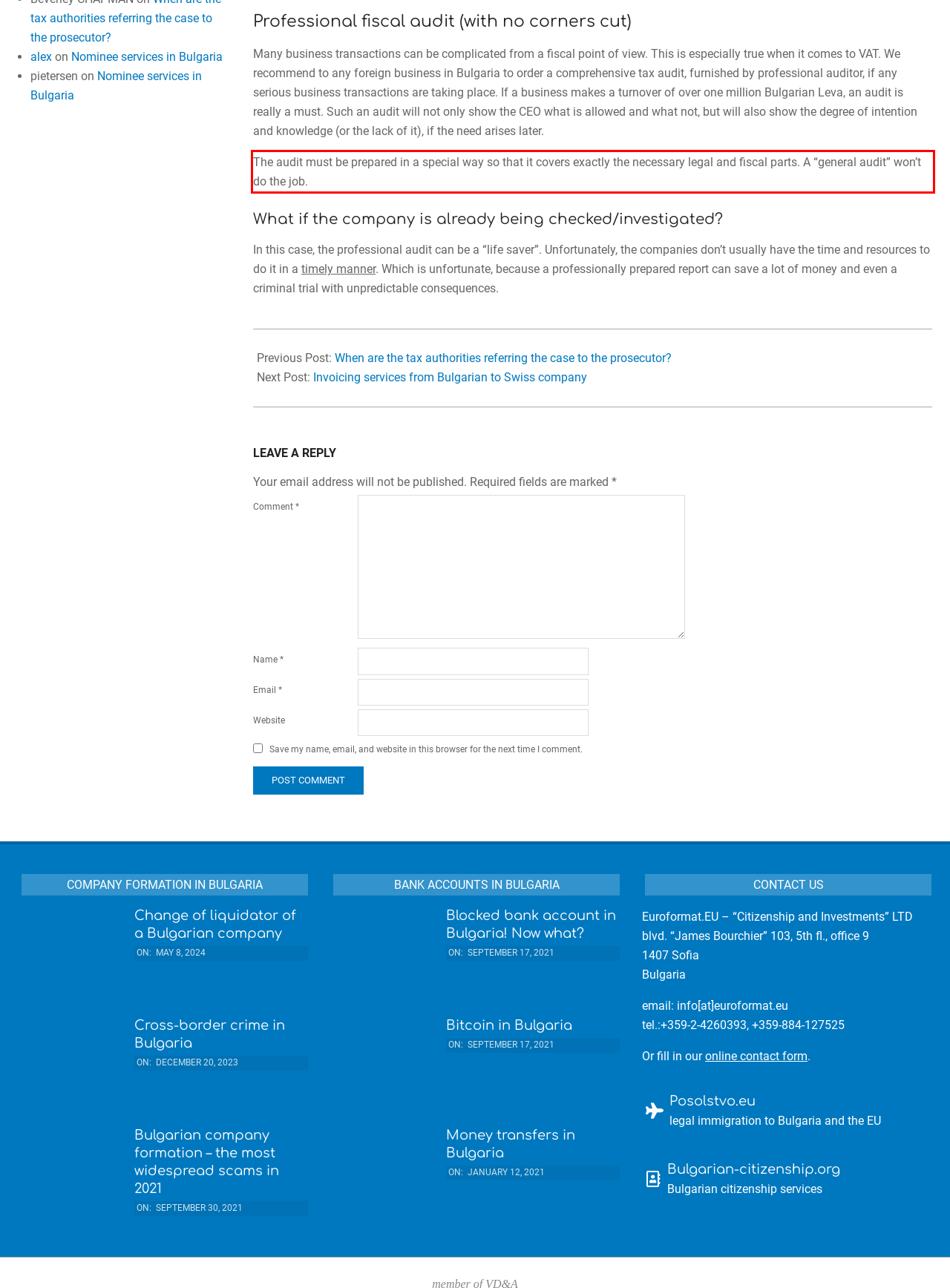Examine the webpage screenshot and use OCR to recognize and output the text within the red bounding box.

The audit must be prepared in a special way so that it covers exactly the necessary legal and fiscal parts. A “general audit” won’t do the job.